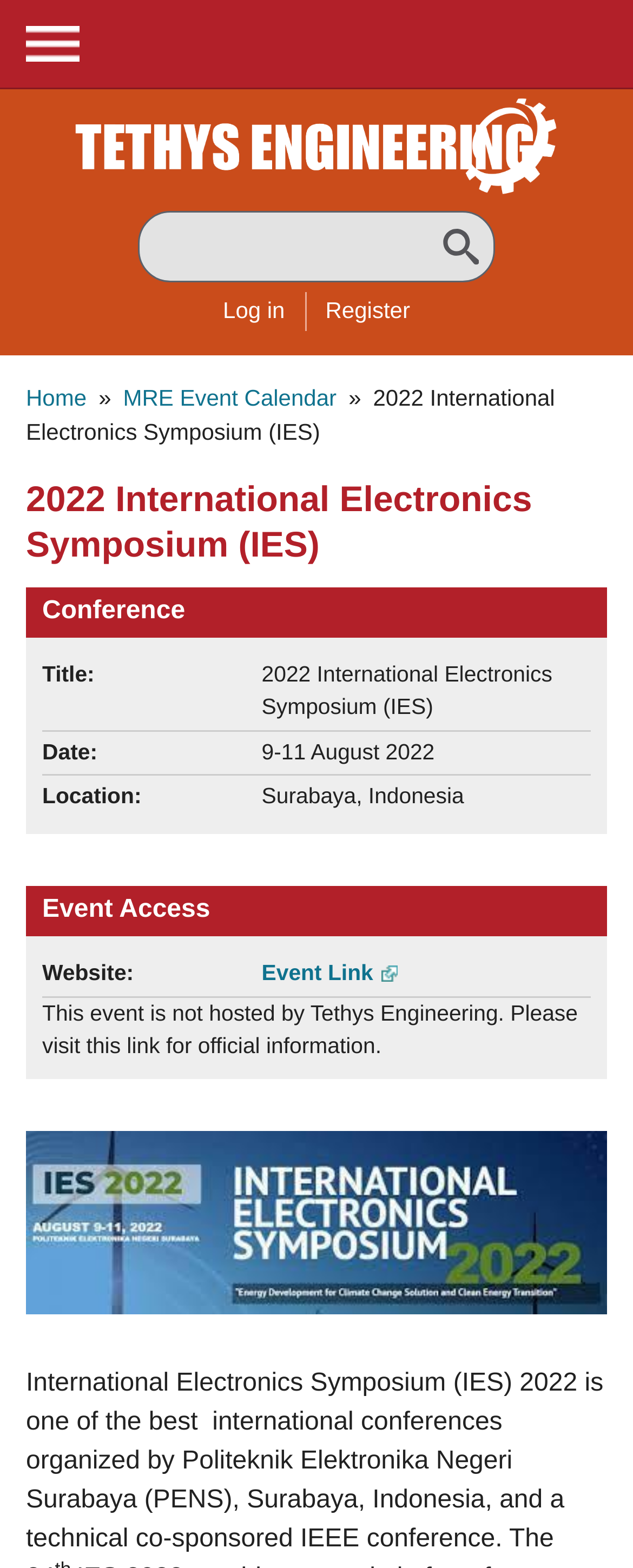Give a short answer to this question using one word or a phrase:
What is the date of the conference?

9-11 August 2022